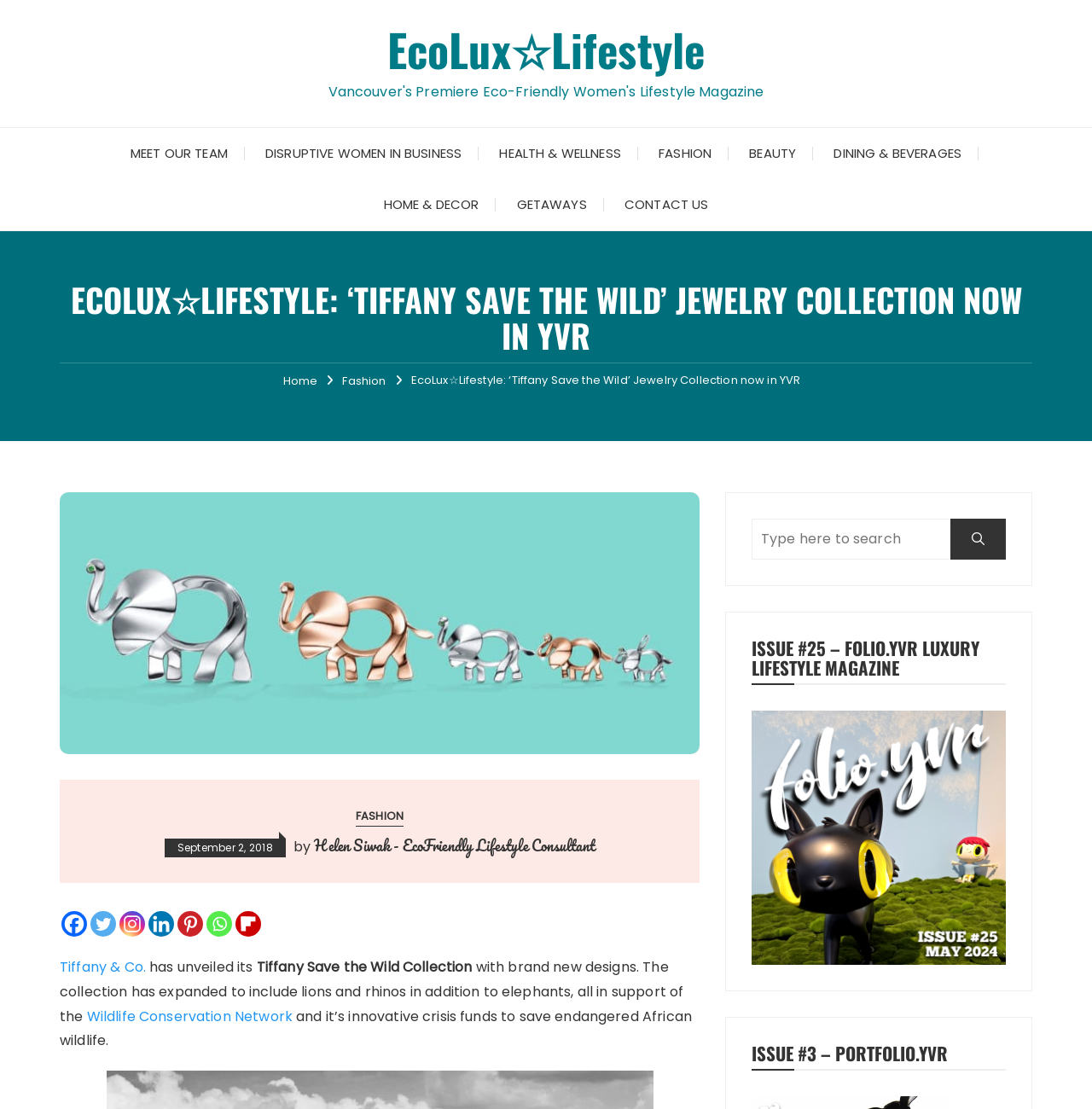Show the bounding box coordinates of the element that should be clicked to complete the task: "Check the 'ISSUE #25 – FOLIO.YVR LUXURY LIFESTYLE MAGAZINE'".

[0.688, 0.575, 0.921, 0.611]